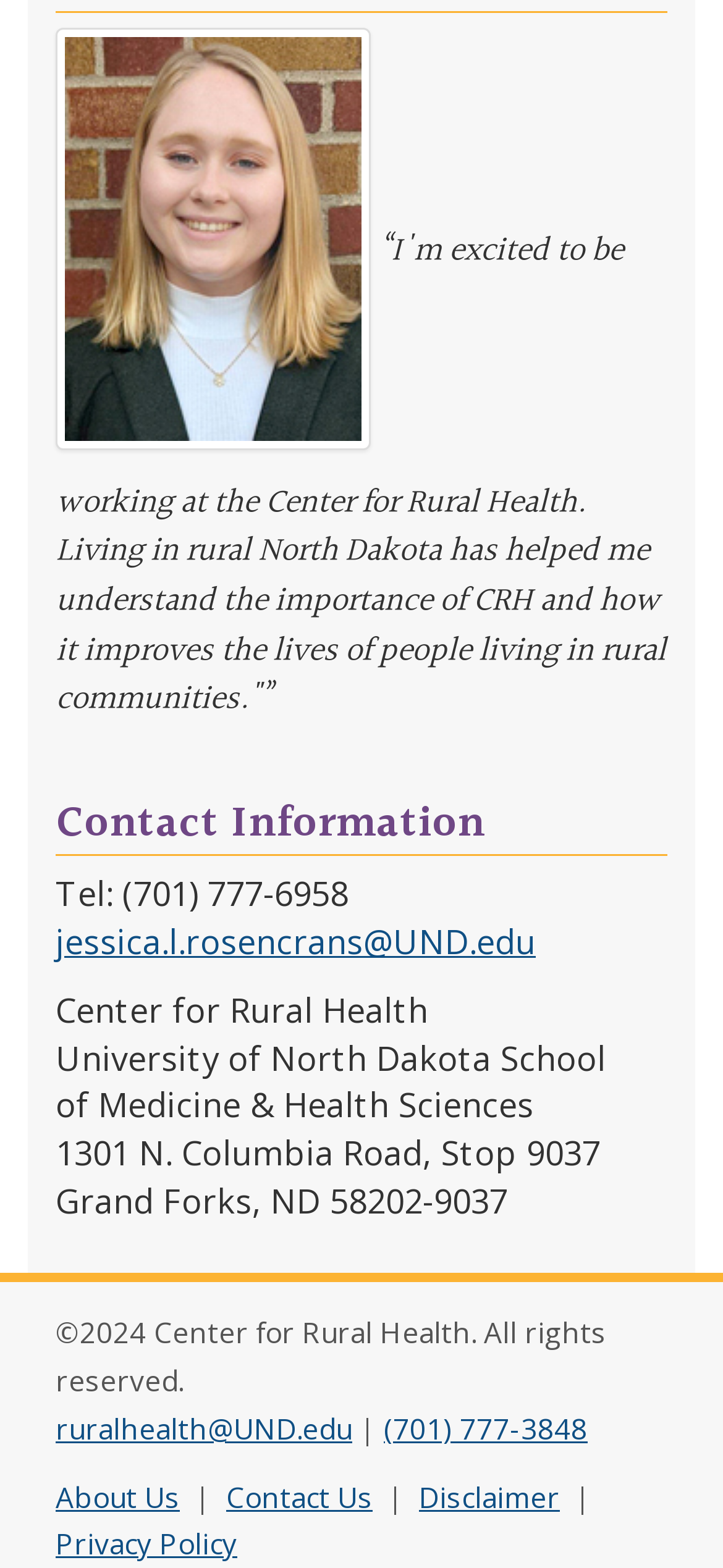What is the link to contact CRH?
Using the image, elaborate on the answer with as much detail as possible.

The webpage has a link 'Contact CRH' at the bottom, which suggests that it is the link to contact the Center for Rural Health.